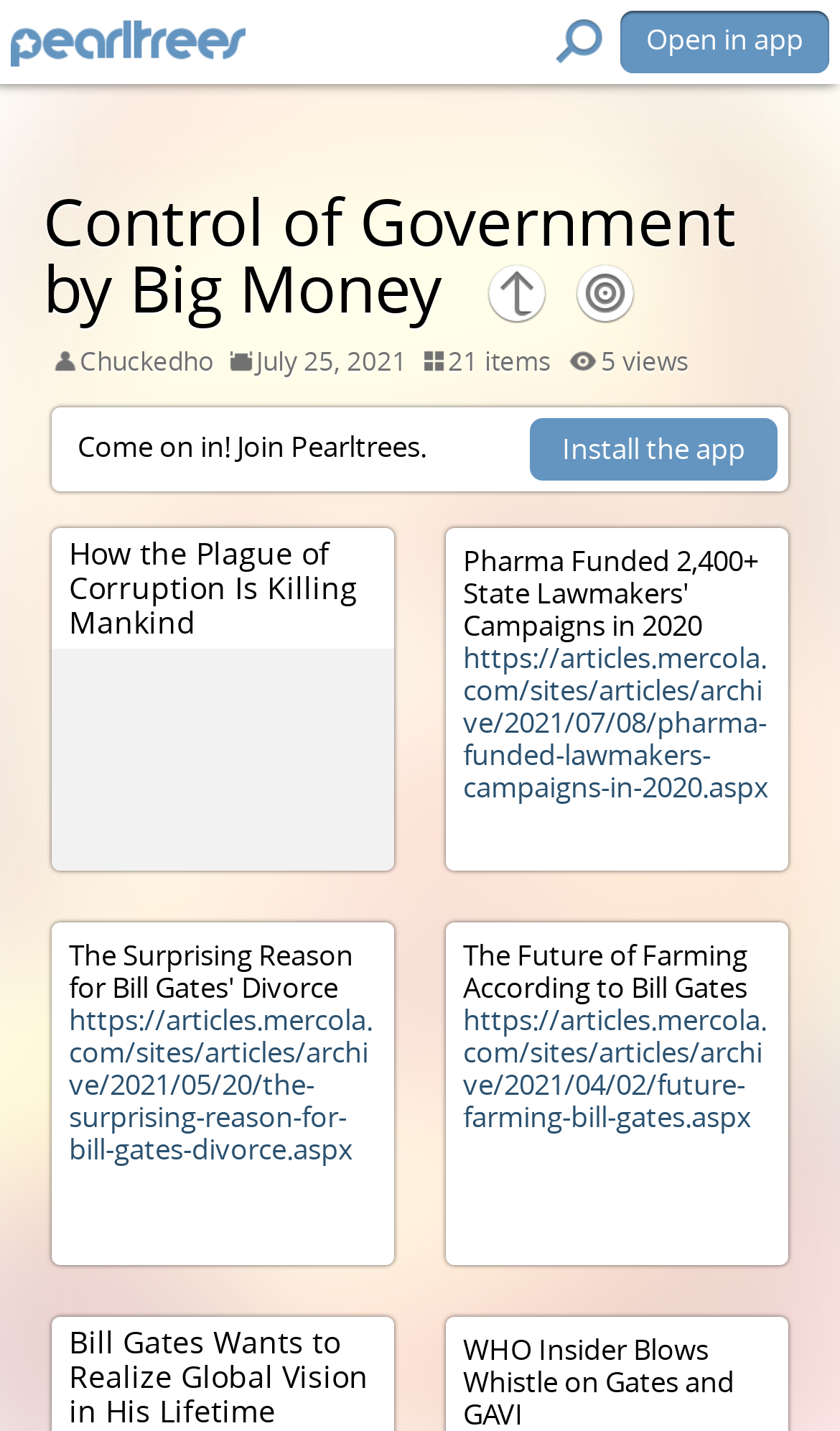Identify the bounding box for the UI element specified in this description: "https://articles.mercola.com/sites/articles/archive/2021/05/20/the-surprising-reason-for-bill-gates-divorce.aspx". The coordinates must be four float numbers between 0 and 1, formatted as [left, top, right, bottom].

[0.082, 0.699, 0.444, 0.816]